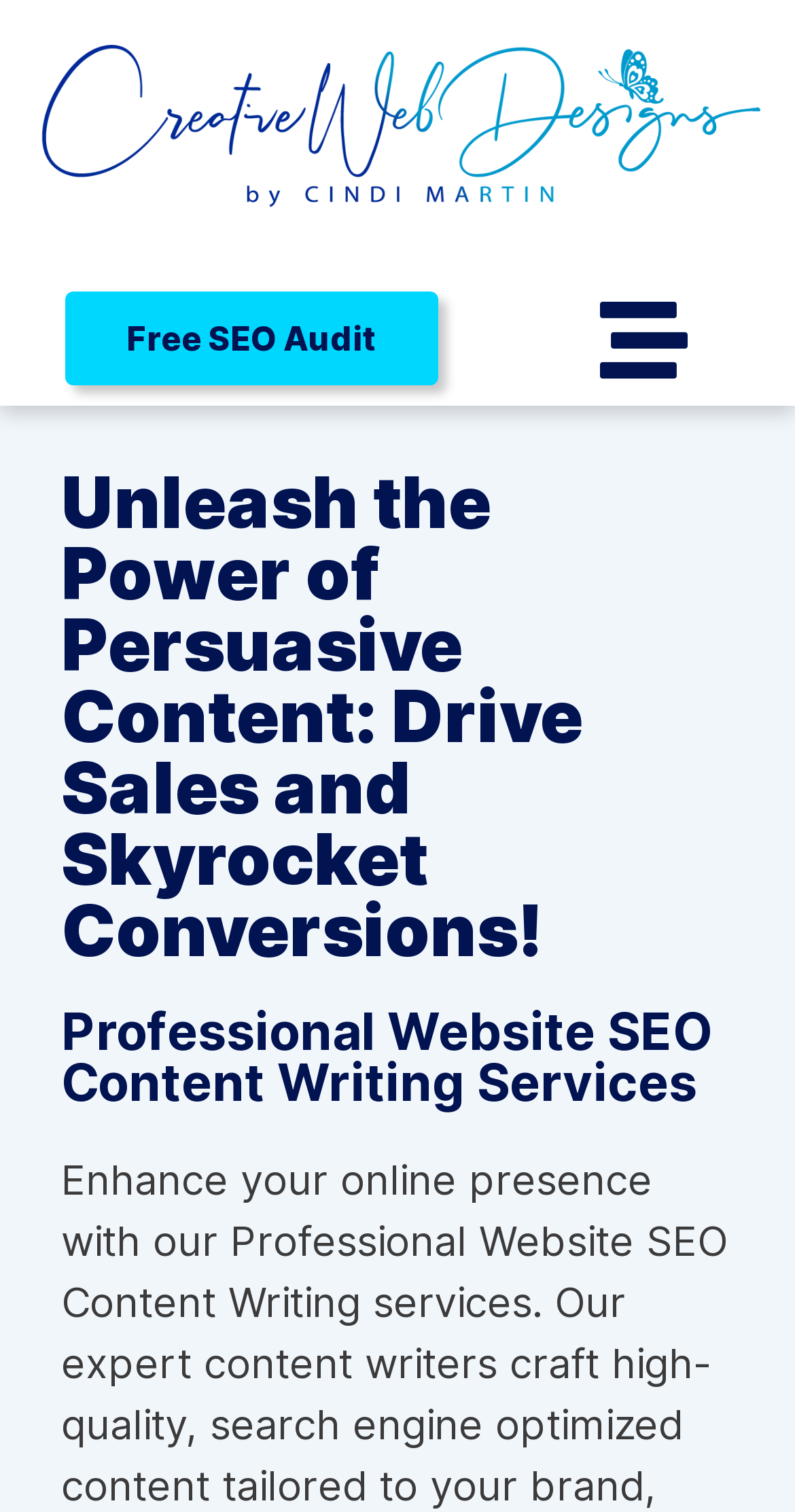Bounding box coordinates should be in the format (top-left x, top-left y, bottom-right x, bottom-right y) and all values should be floating point numbers between 0 and 1. Determine the bounding box coordinate for the UI element described as: Menu

[0.727, 0.181, 0.893, 0.268]